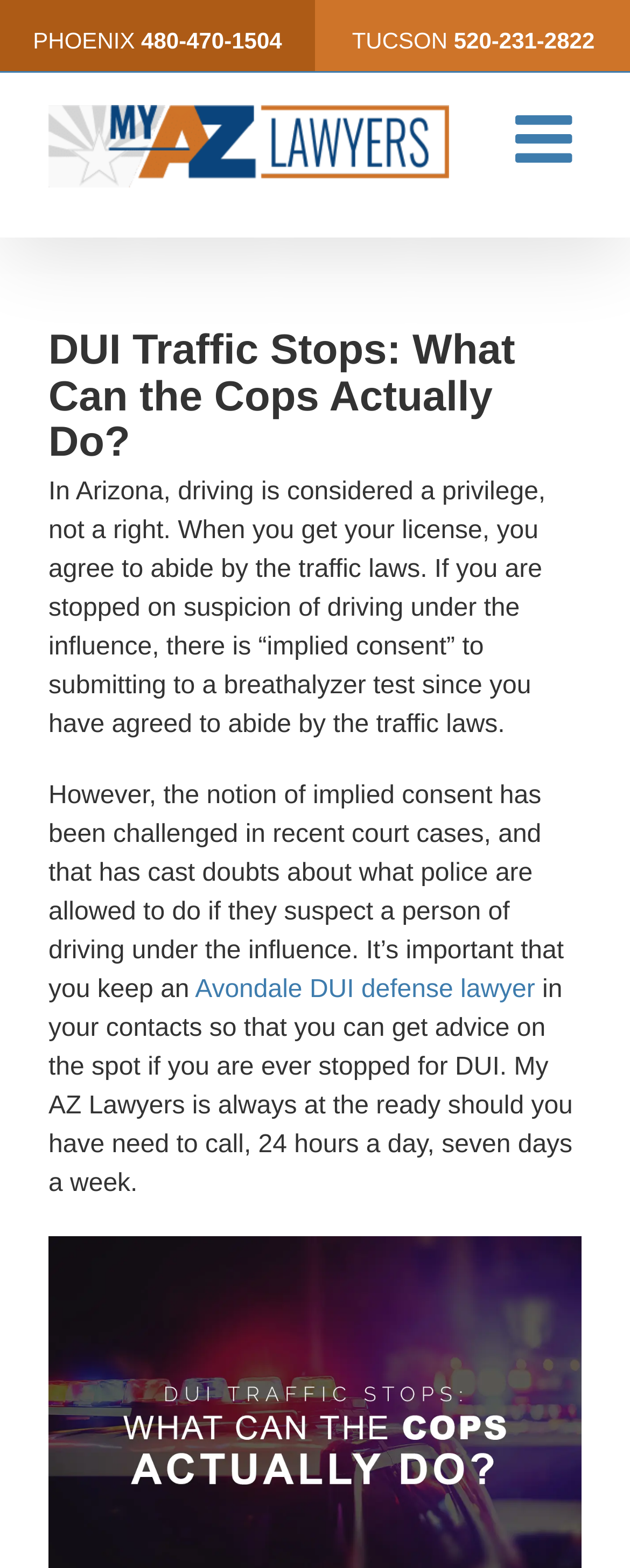Respond to the following query with just one word or a short phrase: 
What is the topic of the webpage?

DUI traffic stops